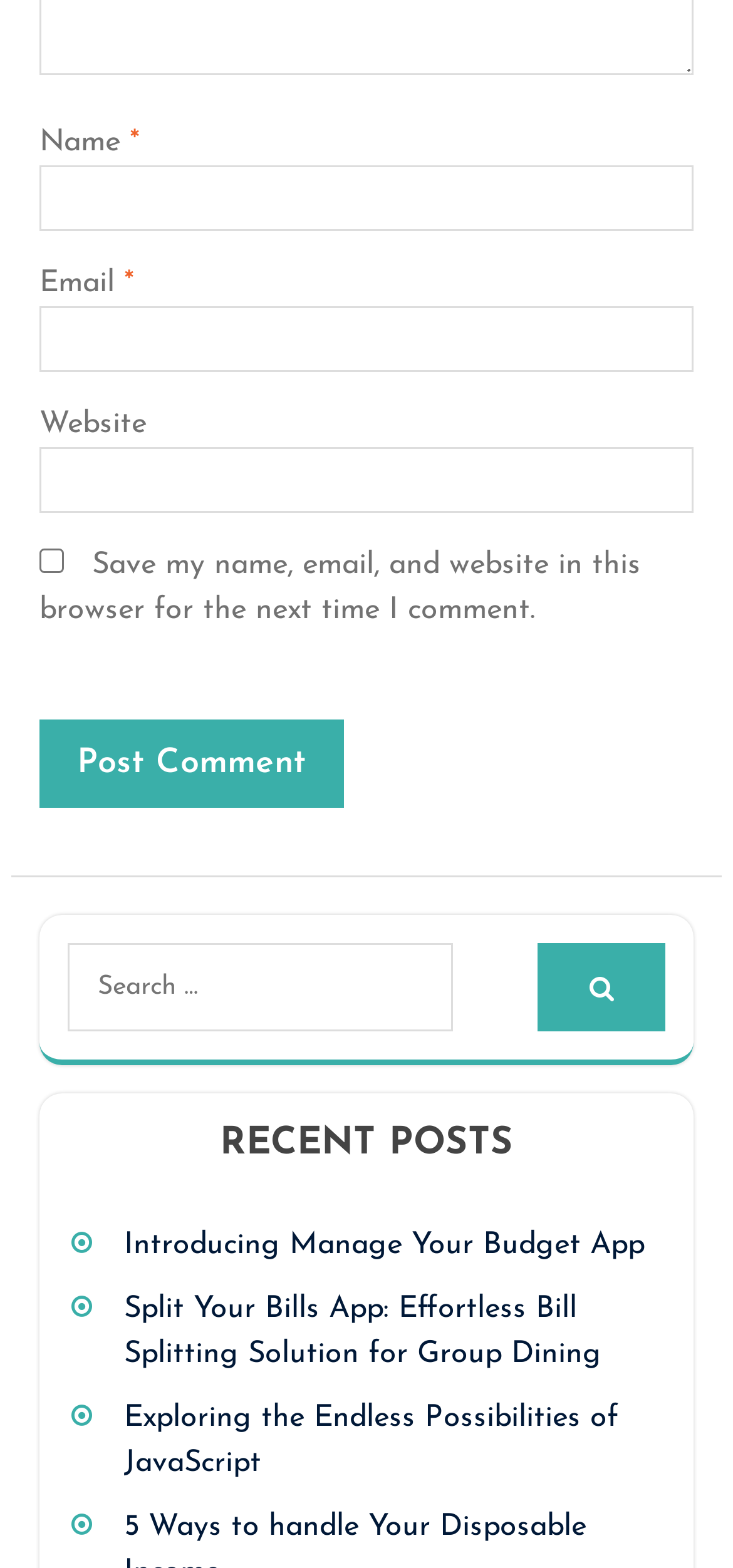What is the purpose of the checkbox?
Using the information presented in the image, please offer a detailed response to the question.

The checkbox is labeled 'Save my name, email, and website in this browser for the next time I comment.' This suggests that its purpose is to save the user's comment information for future use.